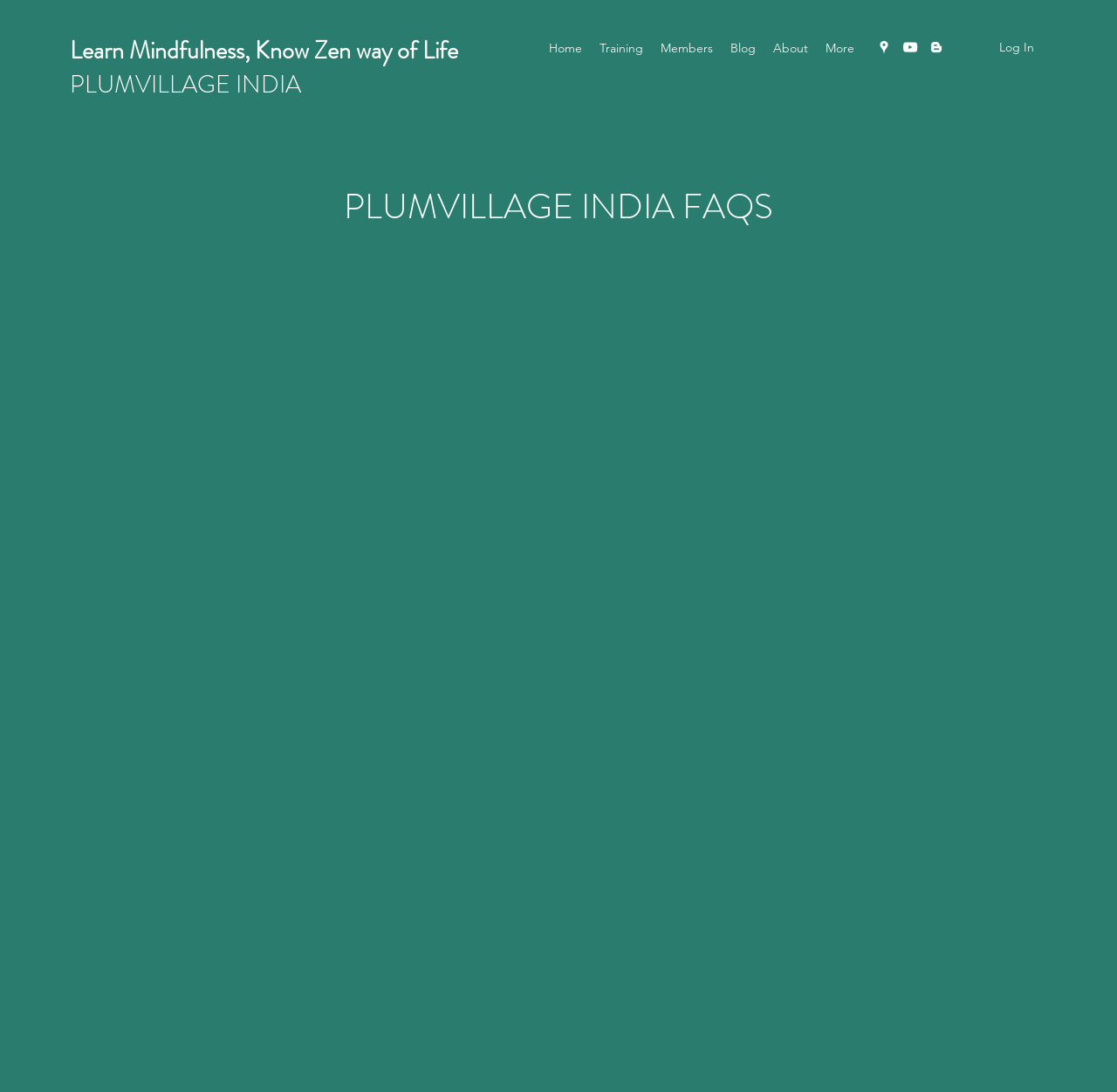Please find and give the text of the main heading on the webpage.

PLUMVILLAGE INDIA FAQS